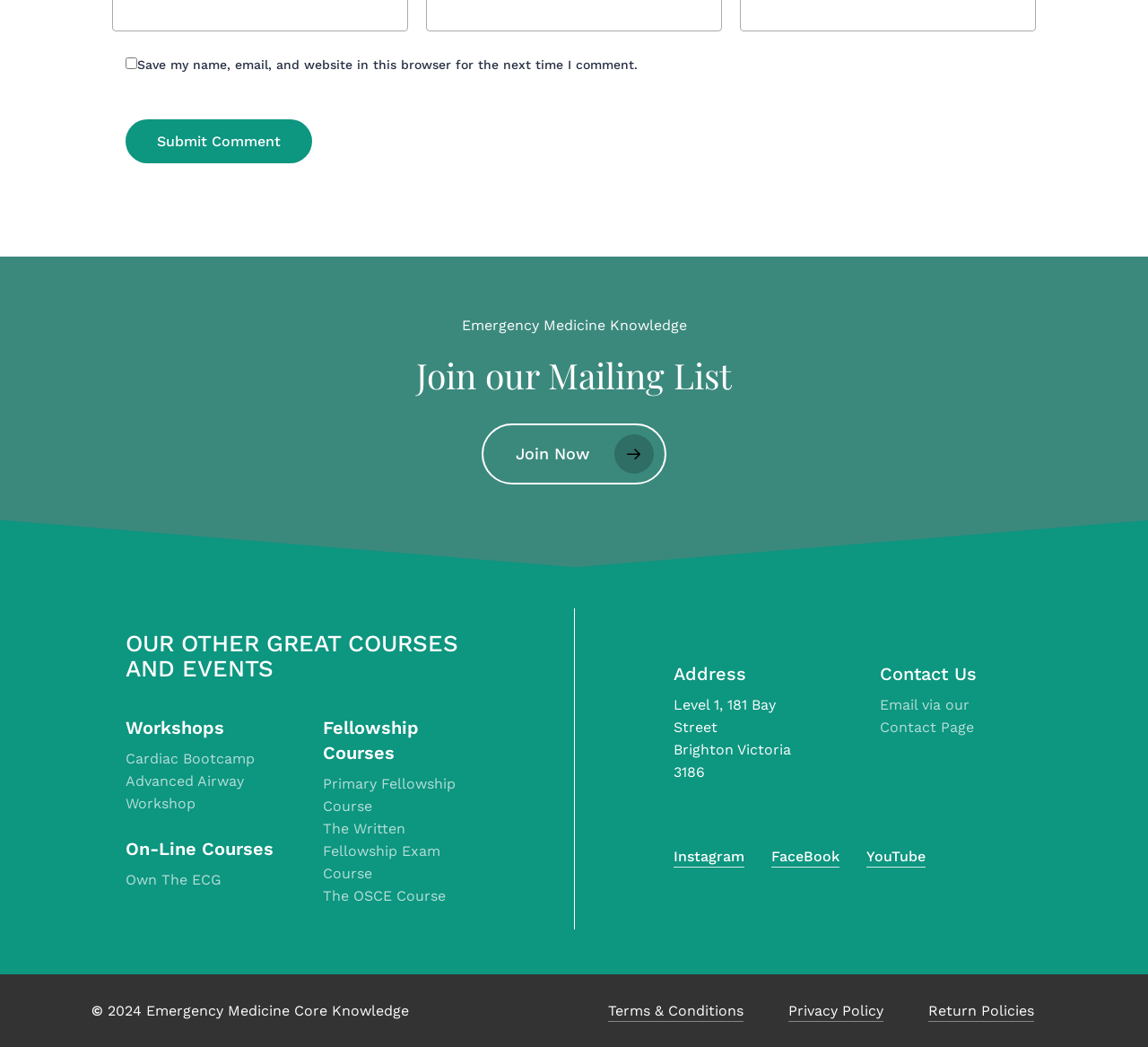Determine the bounding box coordinates in the format (top-left x, top-left y, bottom-right x, bottom-right y). Ensure all values are floating point numbers between 0 and 1. Identify the bounding box of the UI element described by: Email via our Contact Page

[0.766, 0.665, 0.848, 0.702]